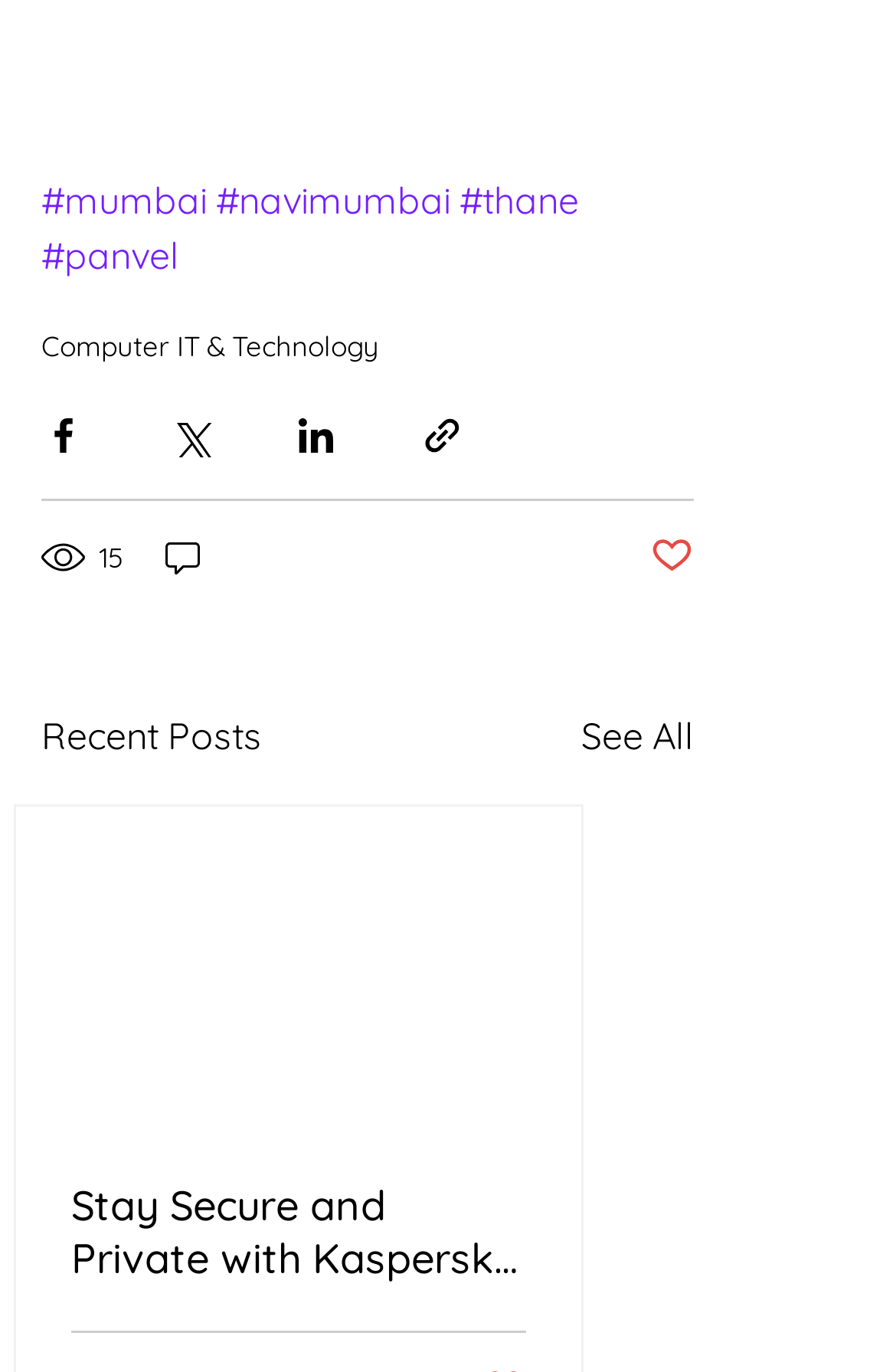Bounding box coordinates must be specified in the format (top-left x, top-left y, bottom-right x, bottom-right y). All values should be floating point numbers between 0 and 1. What are the bounding box coordinates of the UI element described as: aria-label="Share via LinkedIn"

[0.328, 0.302, 0.377, 0.333]